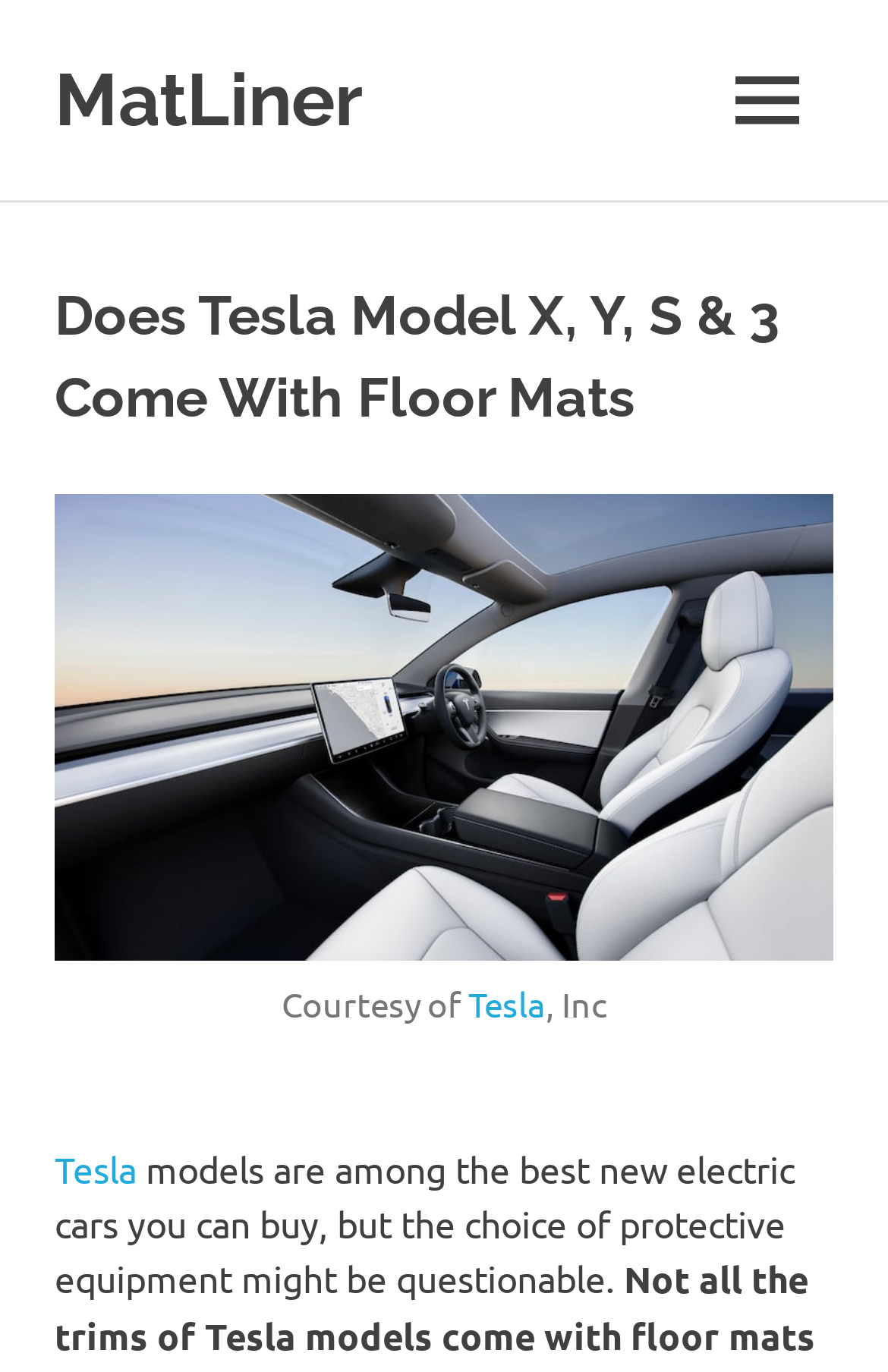What is the purpose of the protective equipment mentioned on this webpage?
Based on the image, answer the question with as much detail as possible.

I deduced this answer by reading the text 'Floor mats & liners for Cars' and the heading 'Does Tesla Model X, Y, S & 3 Come With Floor Mats', which implies that the protective equipment being referred to is floor mats.